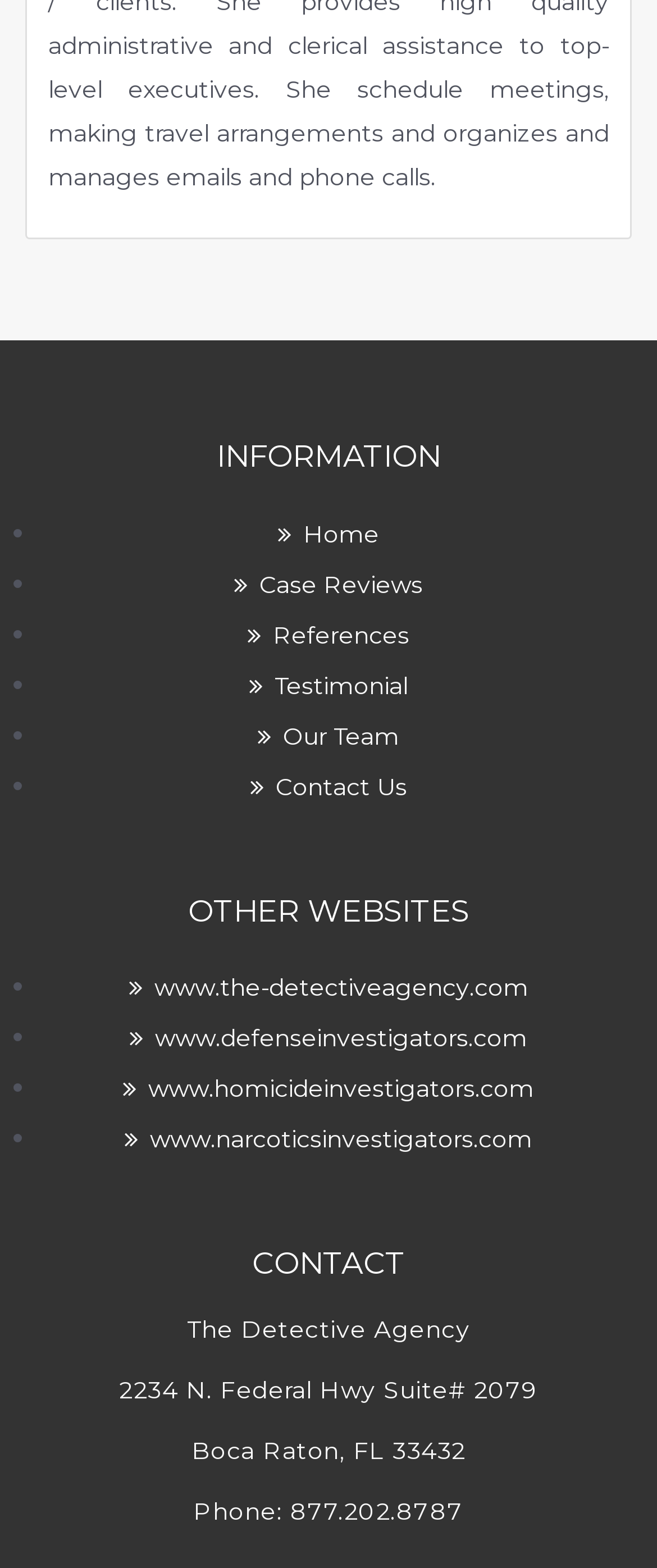Answer the question with a single word or phrase: 
What is the phone number in the CONTACT section?

877.202.8787